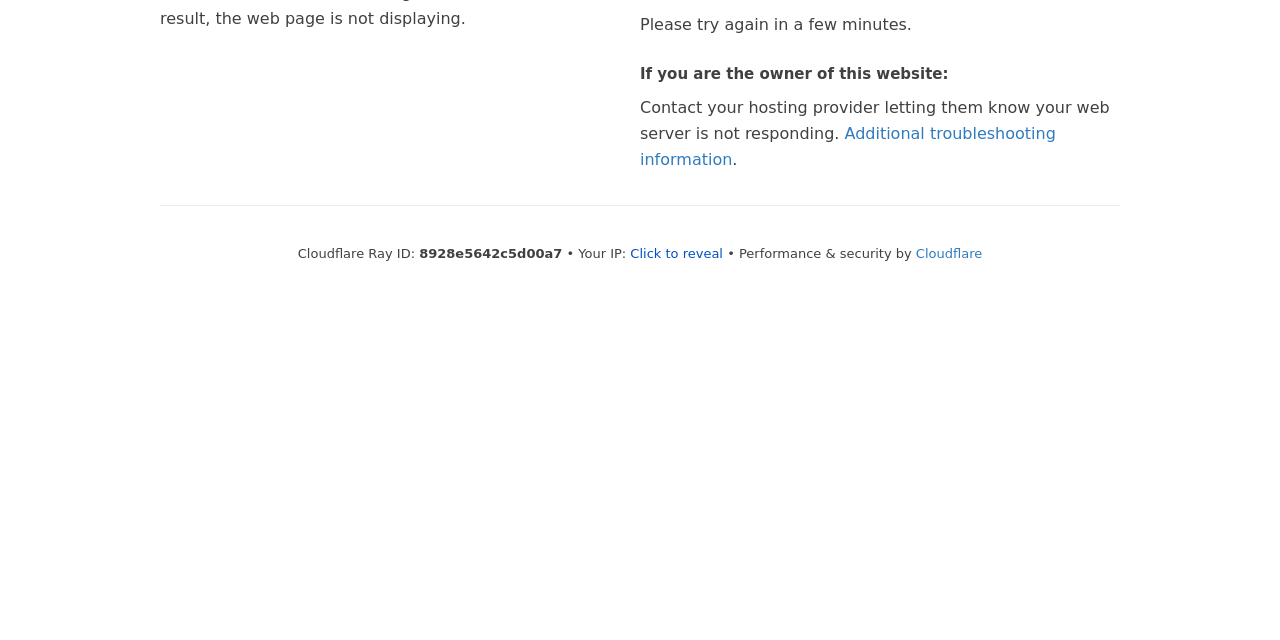Find the coordinates for the bounding box of the element with this description: "Click to reveal".

[0.492, 0.384, 0.565, 0.407]